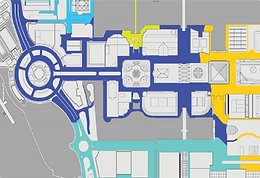Offer a detailed explanation of what is depicted in the image.

The image depicts a detailed layout map of the Canary Wharf area, featuring various zones highlighted in different colors, including blue, yellow, and grey. This map is part of a broader project overview related to the evacuation planning and crowd dynamics strategies within the complex. It serves as a visual representation of the optimized evacuation routes, emphasizing the careful planning undertaken to ensure safe transitions for individuals in emergency situations. The inclusion of distinct colors suggests designated pathways or zones critical in guiding occupants through the site toward safe holding areas. This type of mapping is crucial for effective crowd management and emergency preparedness initiatives in high-traffic locations like Canary Wharf.